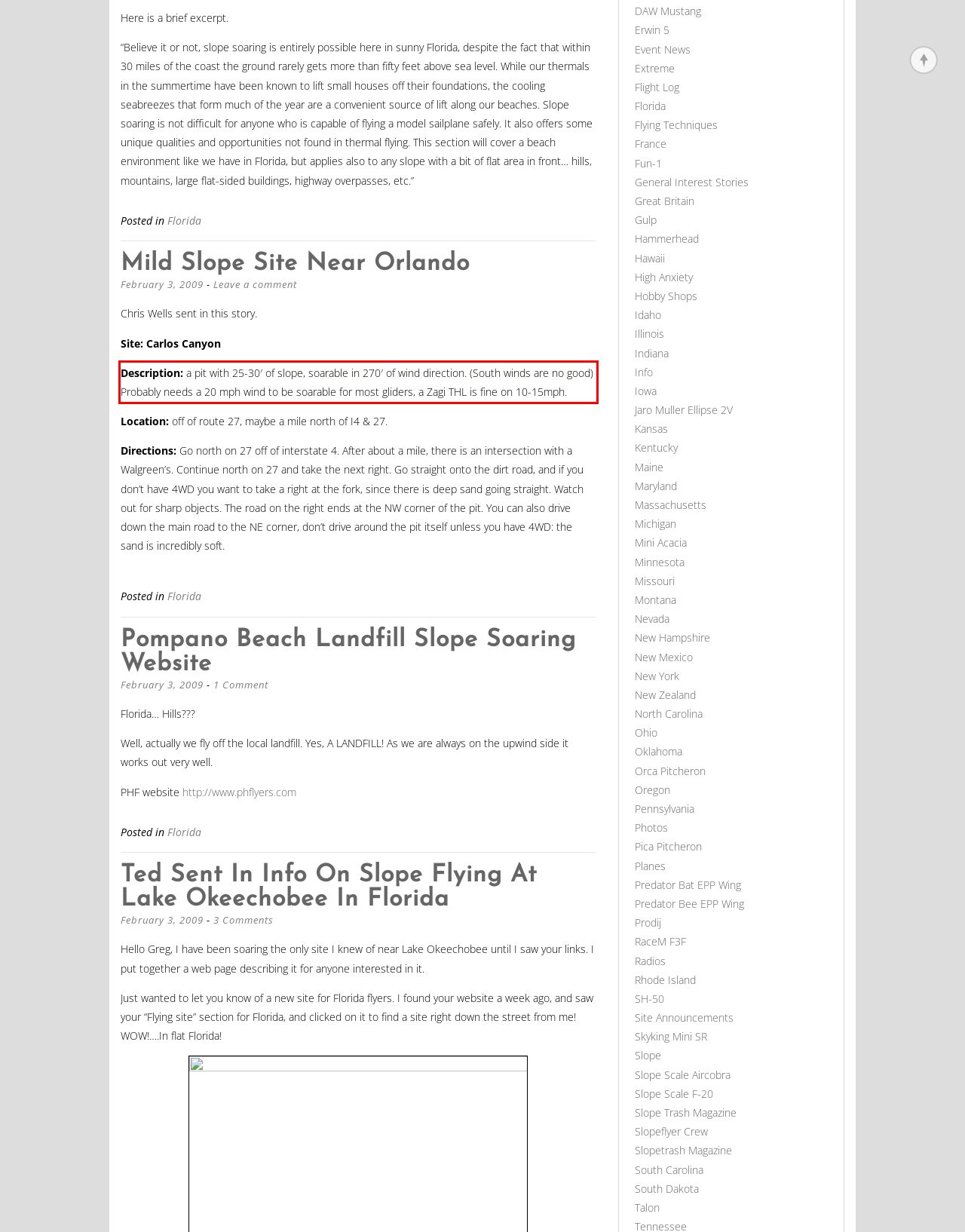Please identify the text within the red rectangular bounding box in the provided webpage screenshot.

Description: a pit with 25-30′ of slope, soarable in 270′ of wind direction. (South winds are no good) Probably needs a 20 mph wind to be soarable for most gliders, a Zagi THL is fine on 10-15mph.